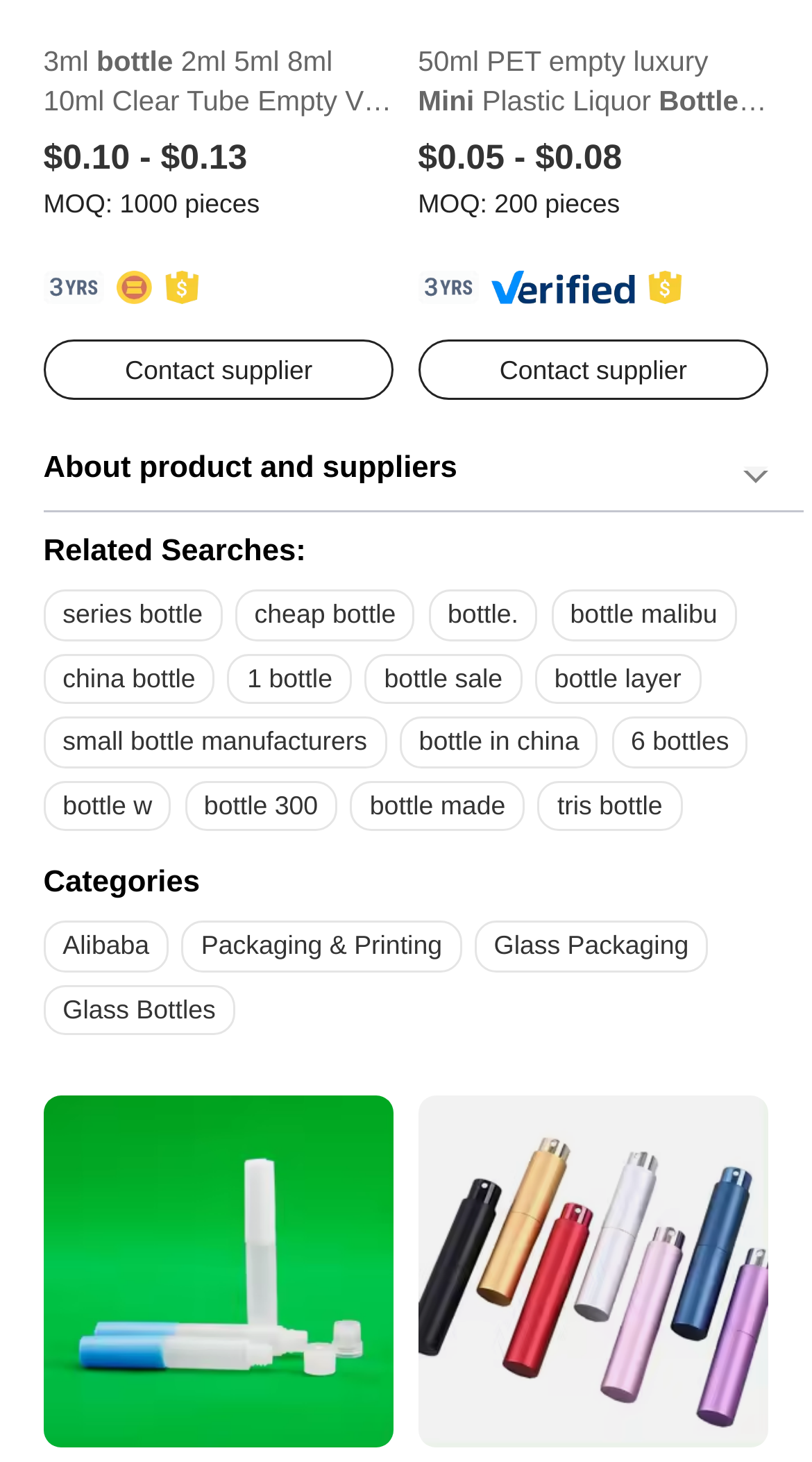Provide a one-word or short-phrase answer to the question:
How many images of products are displayed on this webpage?

7